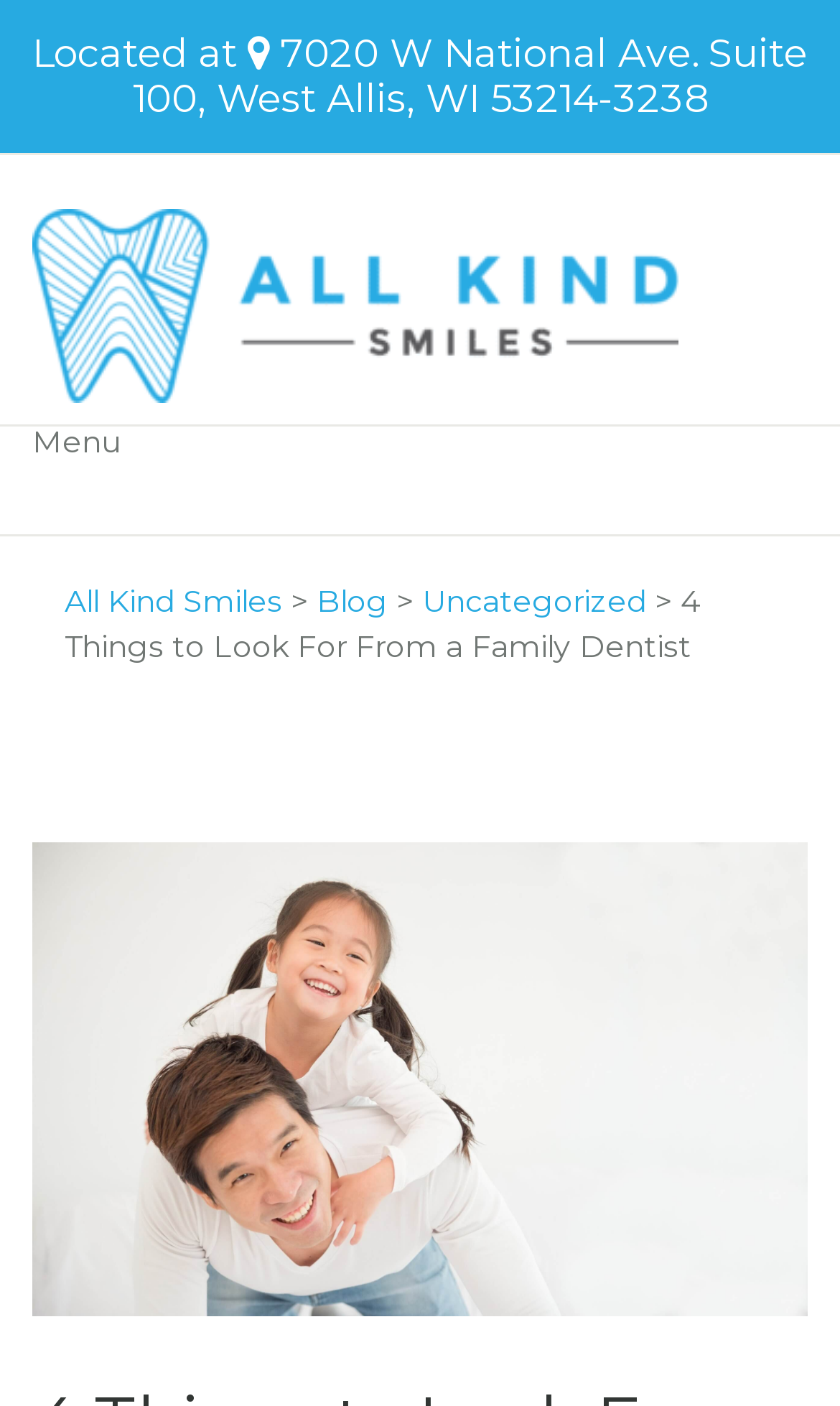What is the topic of the blog post?
Based on the image, respond with a single word or phrase.

4 Things to Look For From a Family Dentist